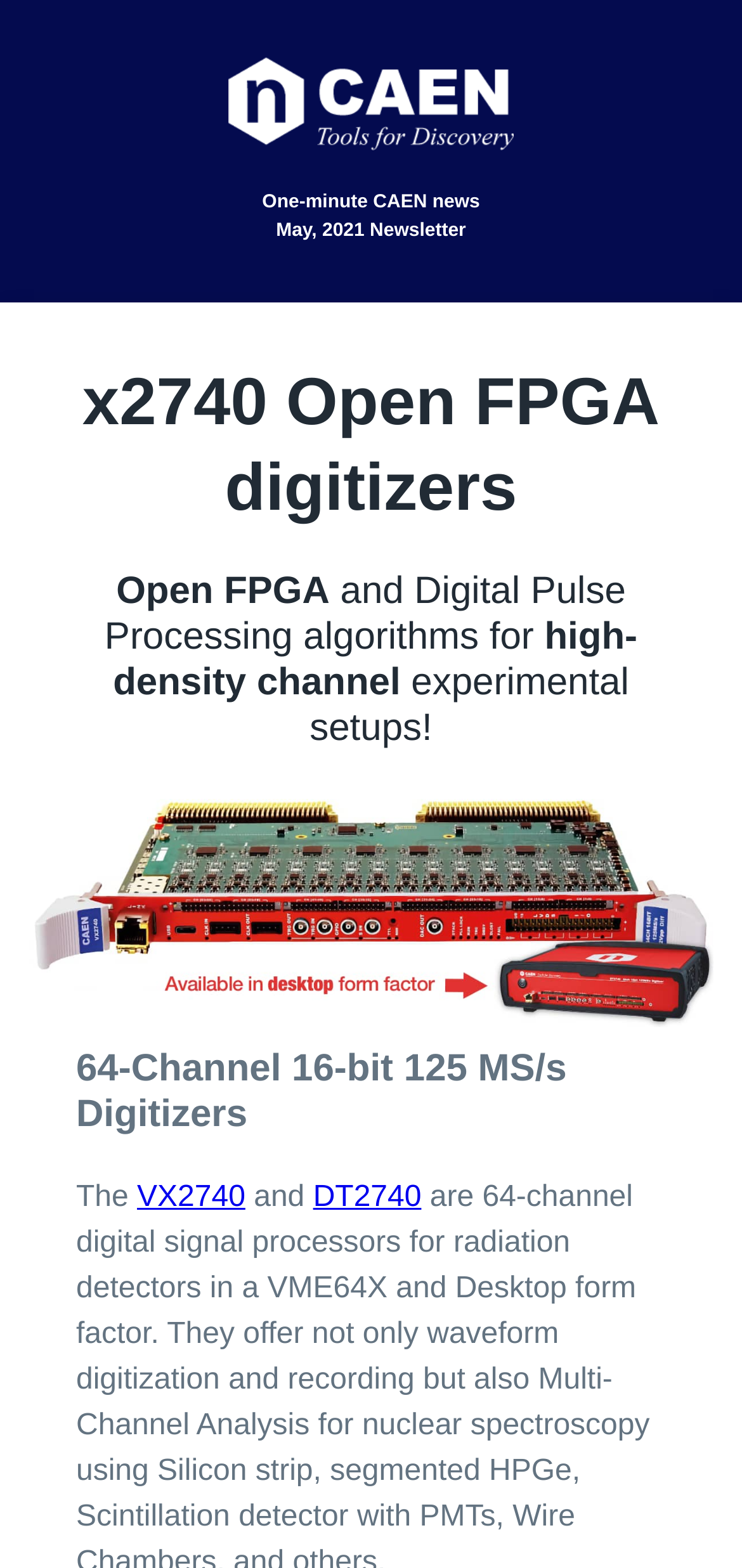What is the purpose of the digitizers?
Carefully analyze the image and provide a thorough answer to the question.

The StaticText elements with the text 'high-density channel' and 'experimental setups!' are present, which indicates that the purpose of the digitizers is for high-density channel experimental setups.